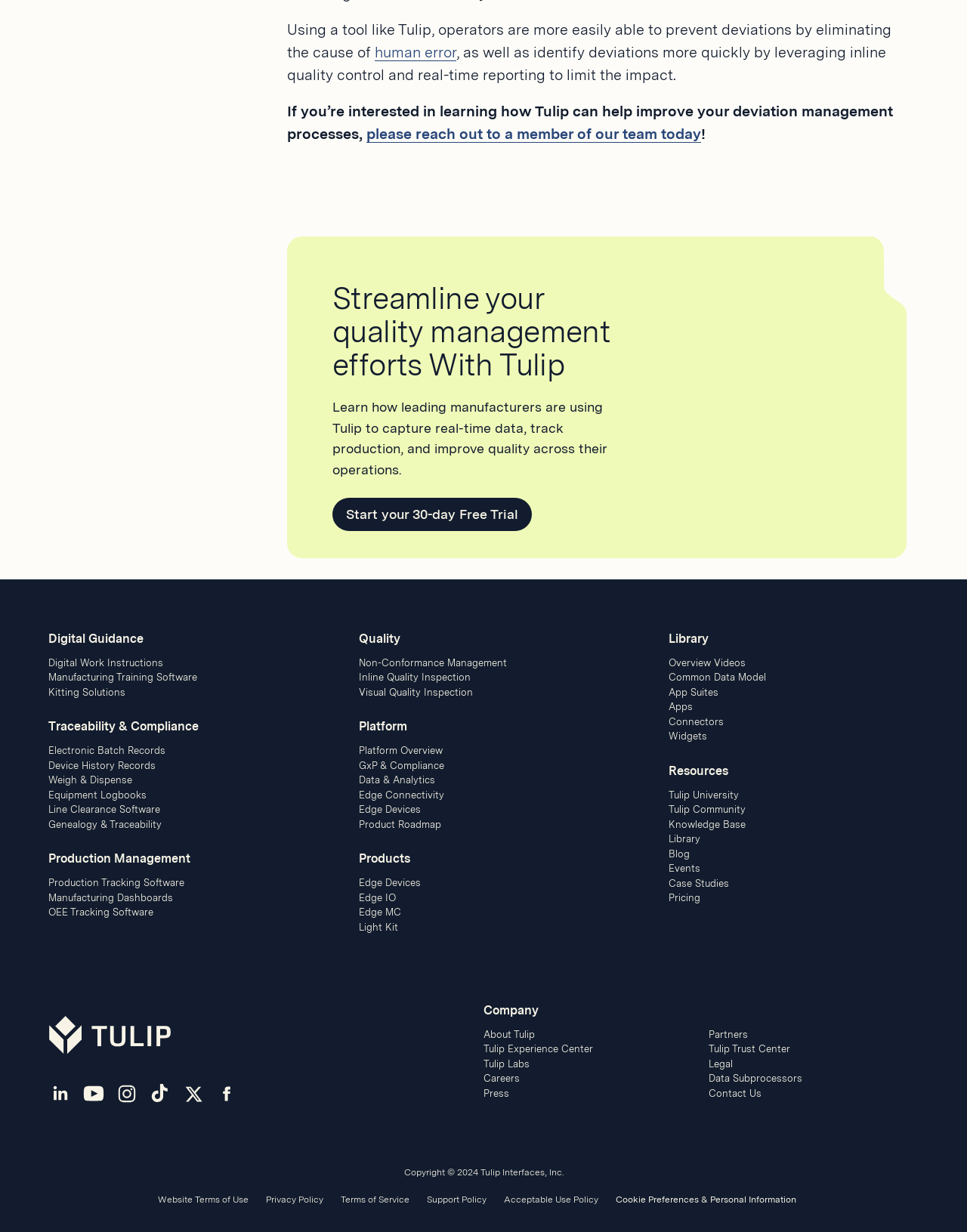Kindly determine the bounding box coordinates for the area that needs to be clicked to execute this instruction: "Read the 'Insights'".

None